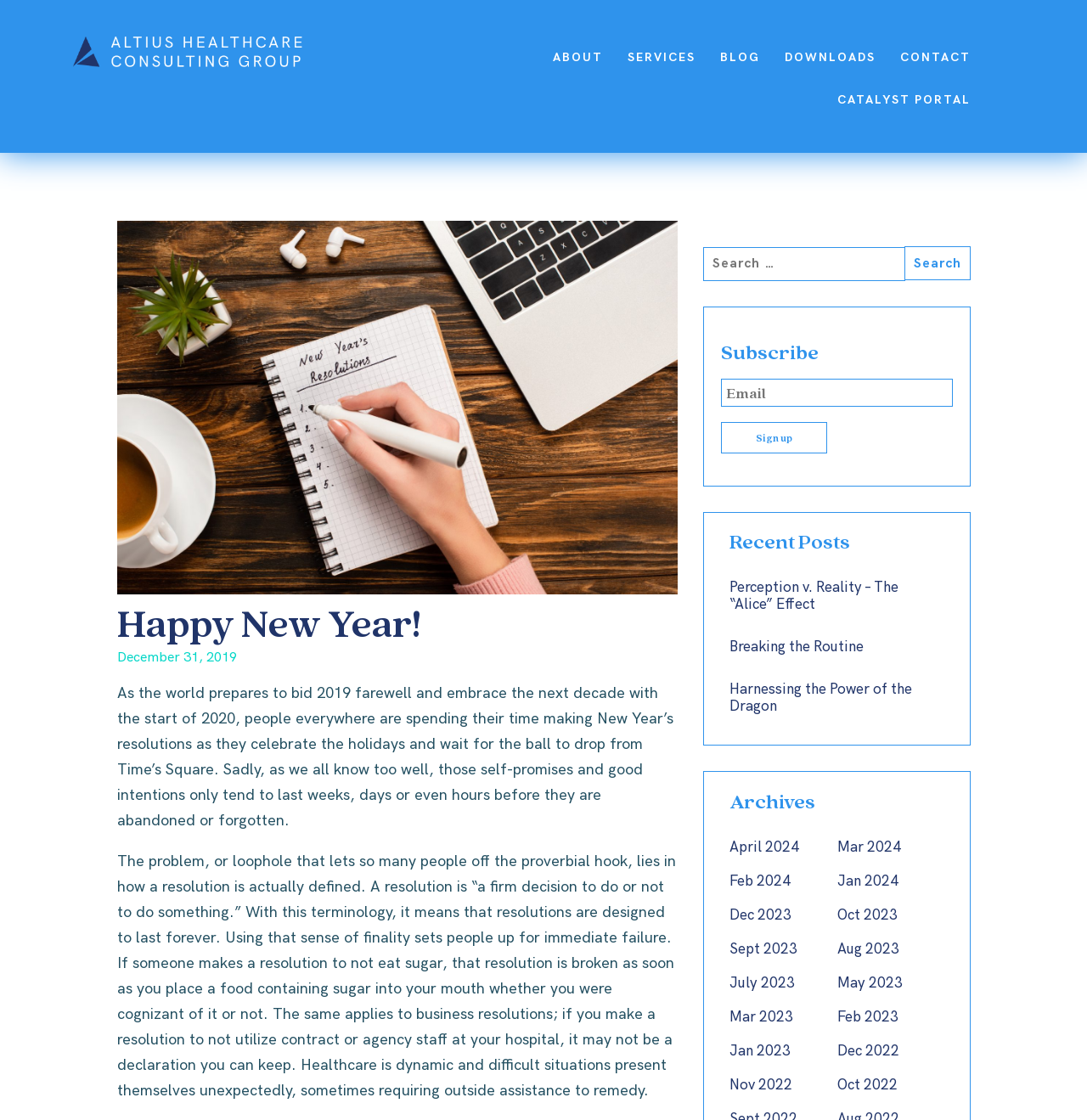What is the purpose of the search box?
Using the image as a reference, deliver a detailed and thorough answer to the question.

The search box is located at the top-right corner of the webpage, and it is accompanied by a 'Search' button. The purpose of the search box is to allow users to search for specific content within the website.